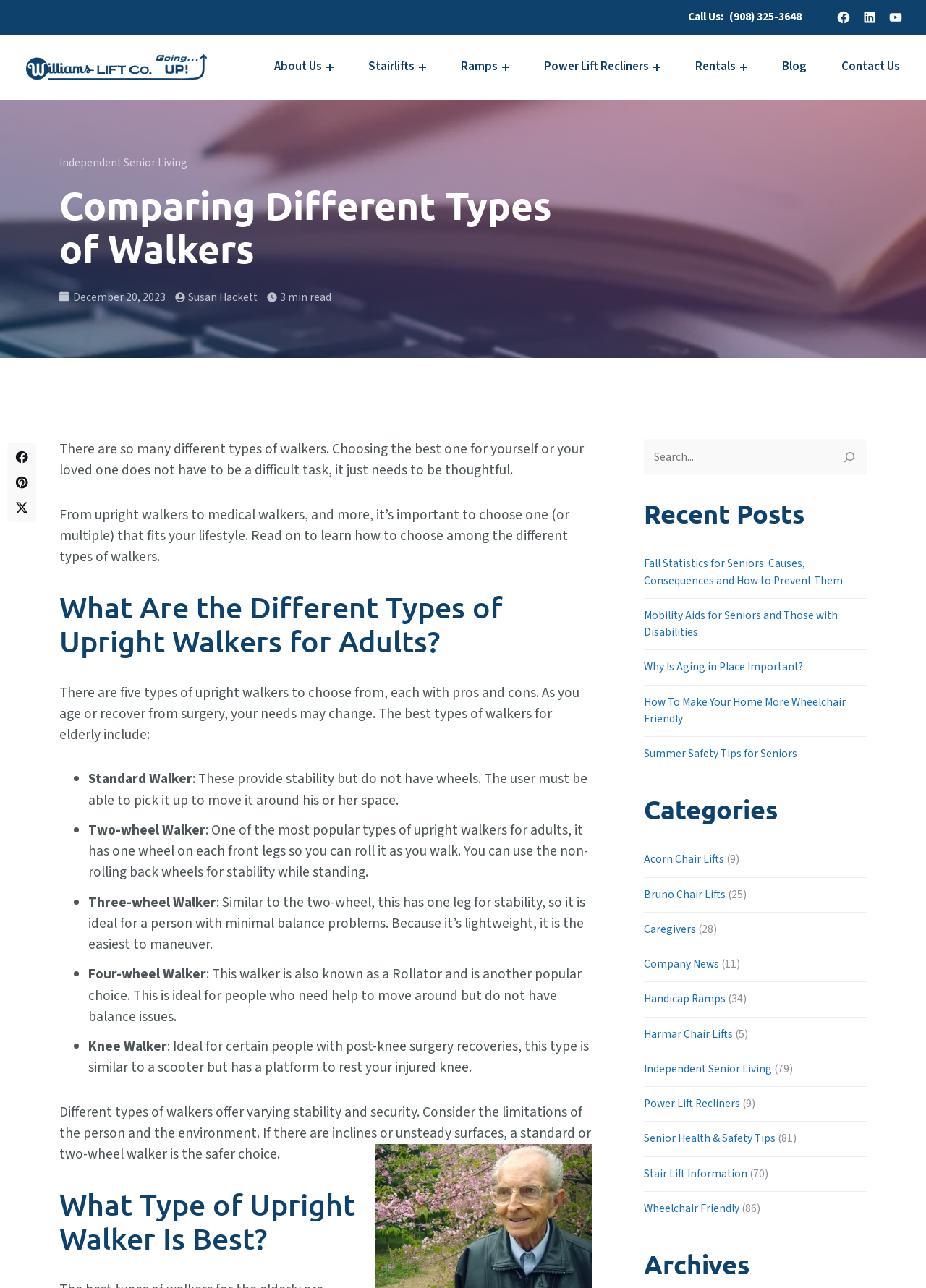Could you locate the bounding box coordinates for the section that should be clicked to accomplish this task: "Visit the Facebook page".

[0.903, 0.007, 0.919, 0.02]